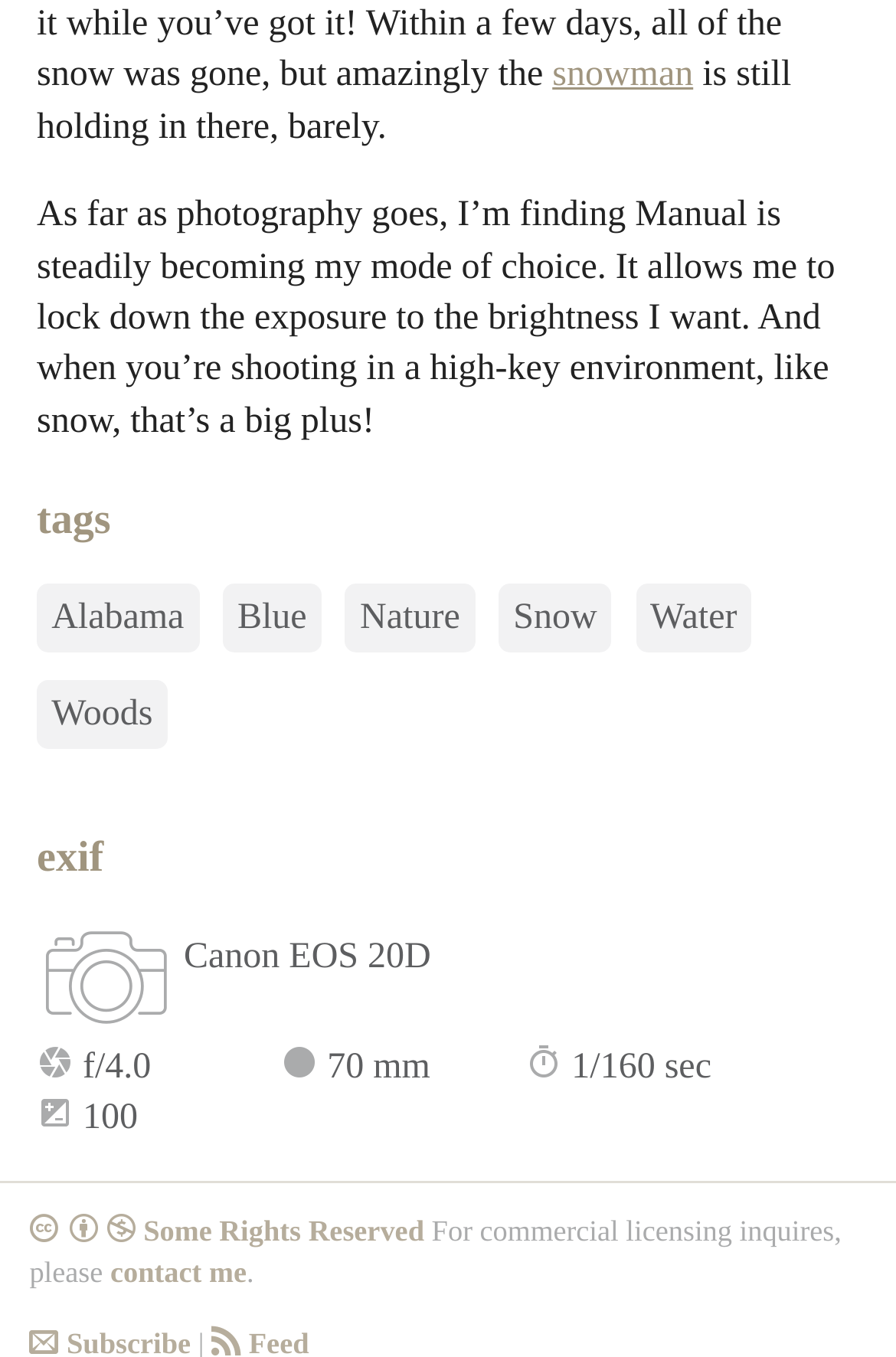Given the description: "Blue", determine the bounding box coordinates of the UI element. The coordinates should be formatted as four float numbers between 0 and 1, [left, top, right, bottom].

[0.249, 0.431, 0.359, 0.481]